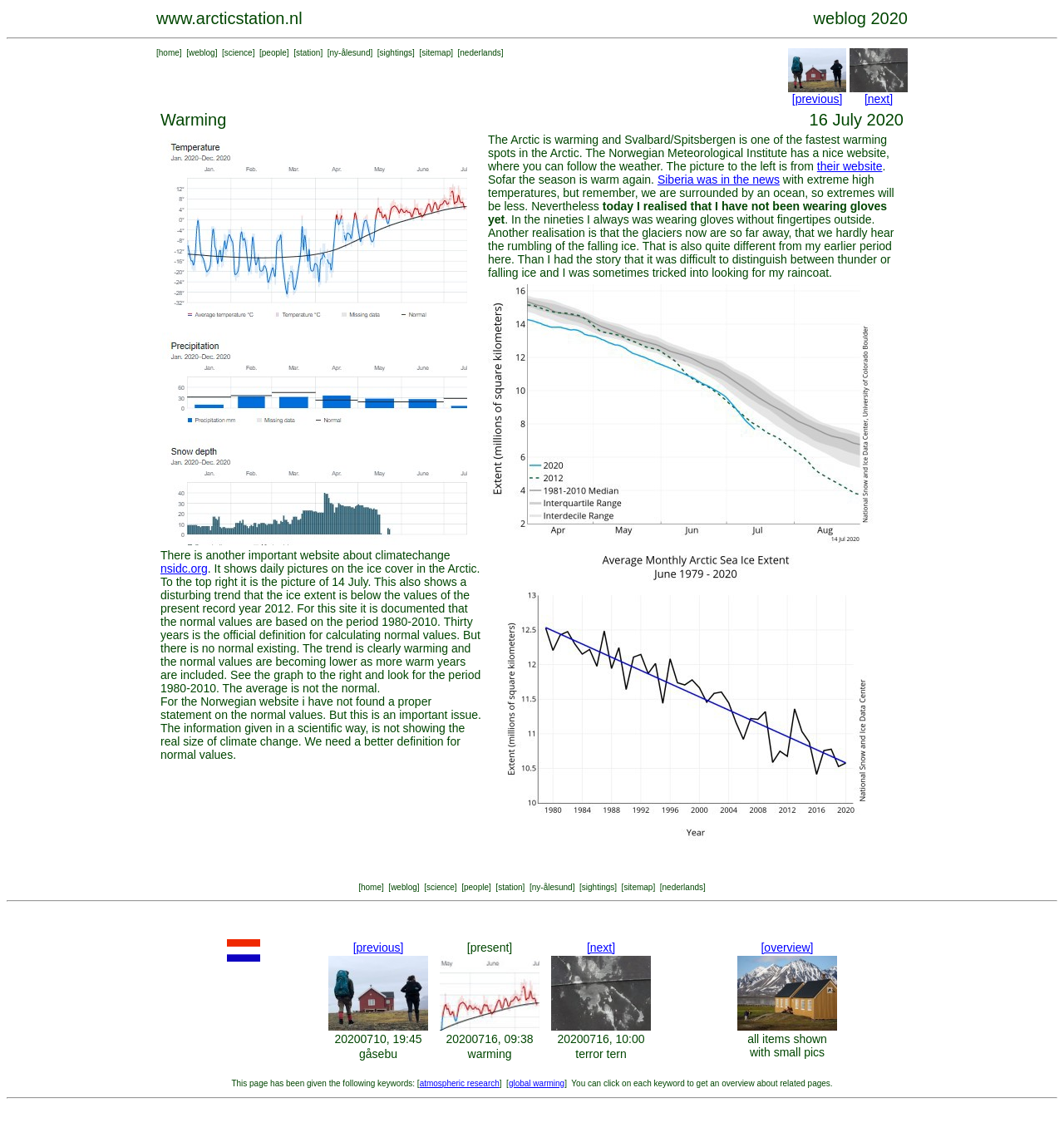Could you indicate the bounding box coordinates of the region to click in order to complete this instruction: "visit the website about climate change".

[0.151, 0.492, 0.195, 0.503]